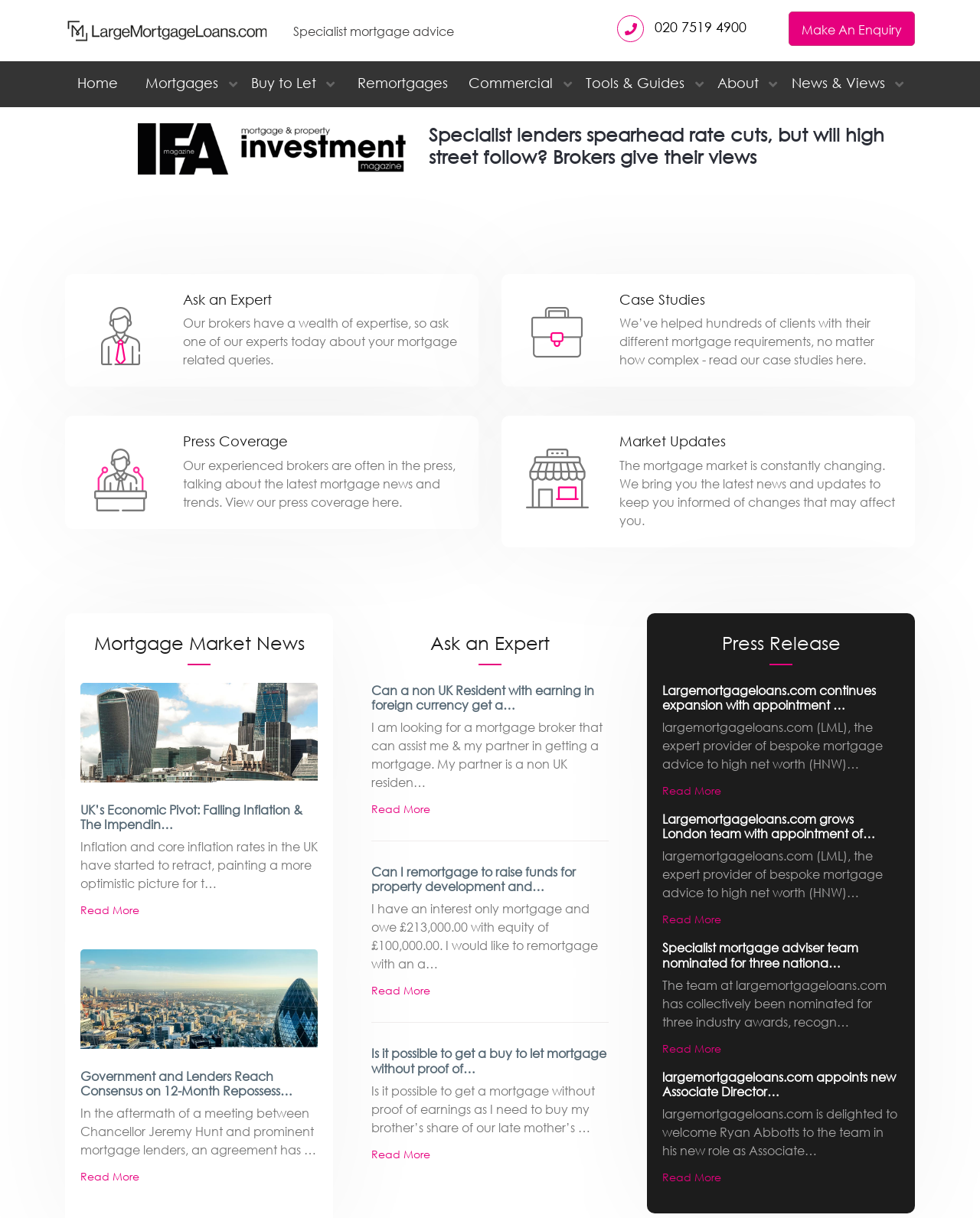Highlight the bounding box coordinates of the element that should be clicked to carry out the following instruction: "Click the 'Ask an Expert' link". The coordinates must be given as four float numbers ranging from 0 to 1, i.e., [left, top, right, bottom].

[0.066, 0.225, 0.488, 0.318]